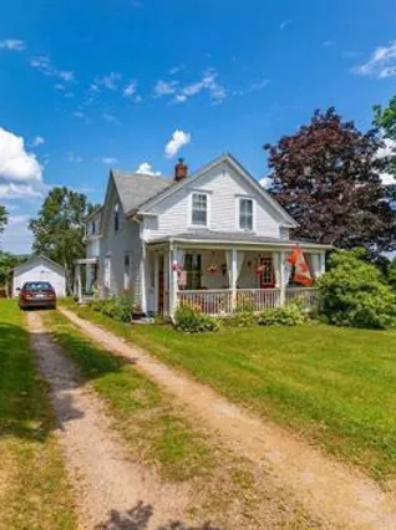Give a one-word or short-phrase answer to the following question: 
What is located to the left of the house?

gravel driveway